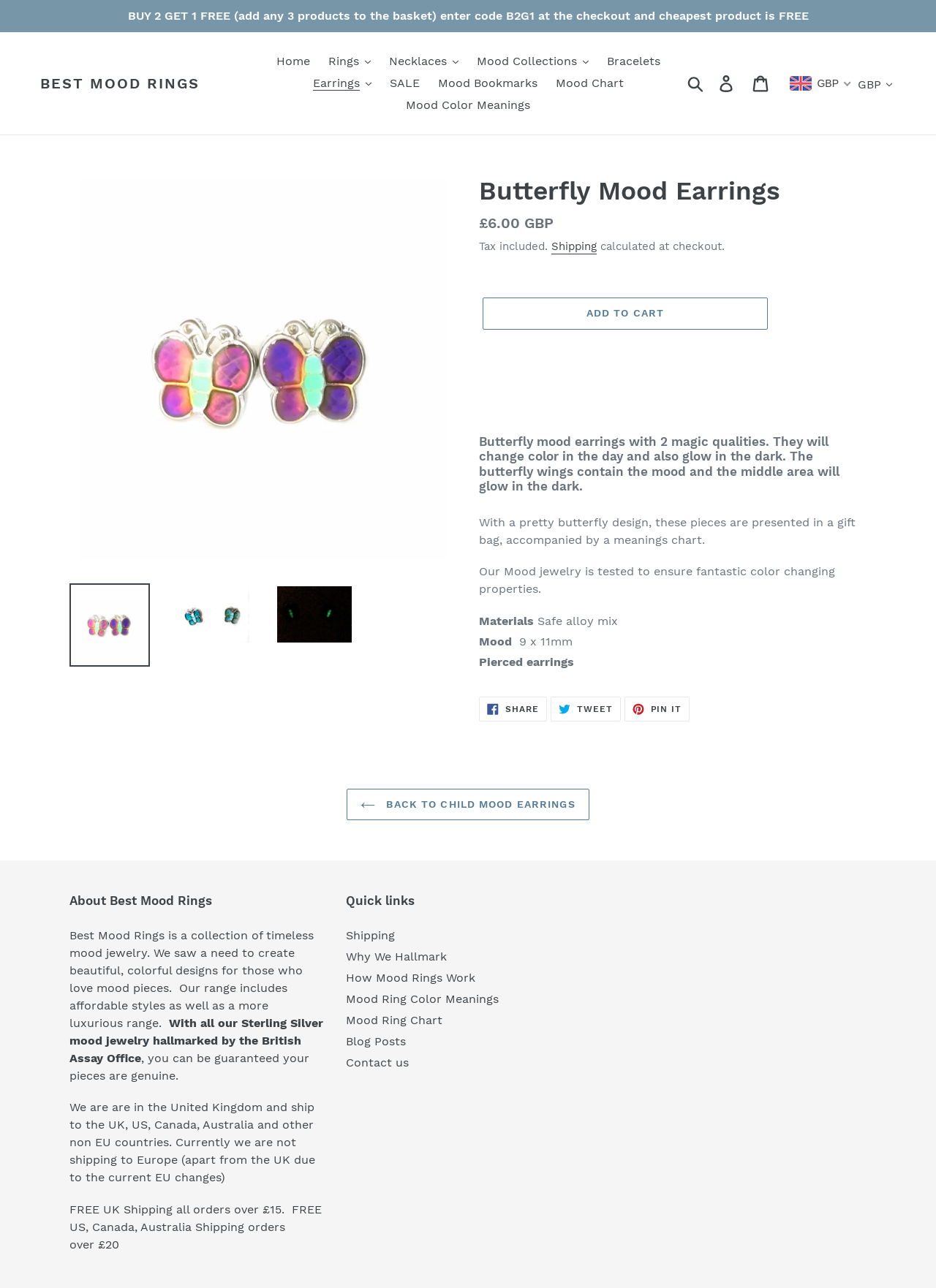From the webpage screenshot, predict the bounding box coordinates (top-left x, top-left y, bottom-right x, bottom-right y) for the UI element described here: Mood Ring Color Meanings

[0.37, 0.77, 0.533, 0.781]